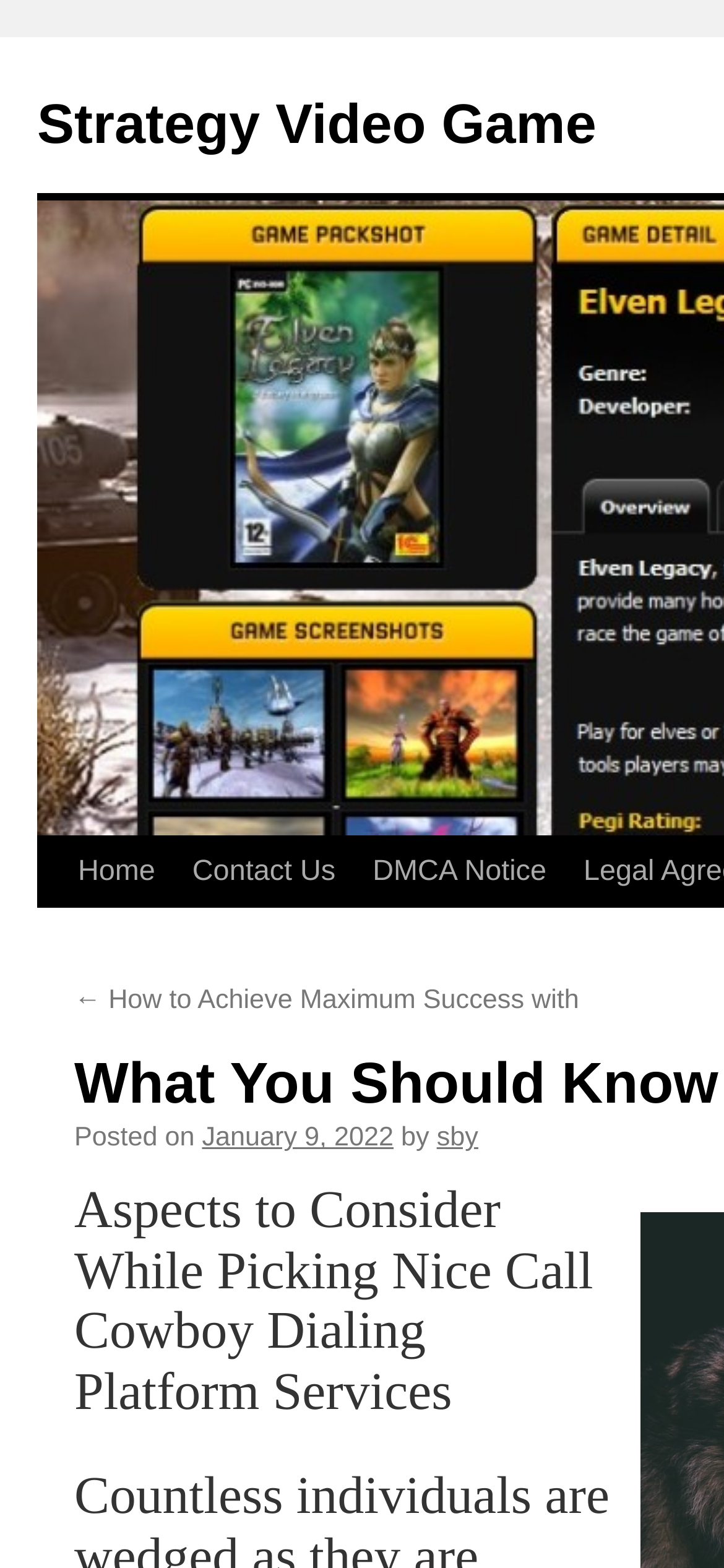Identify the bounding box coordinates for the UI element that matches this description: "DMCA Notice".

[0.438, 0.534, 0.69, 0.624]